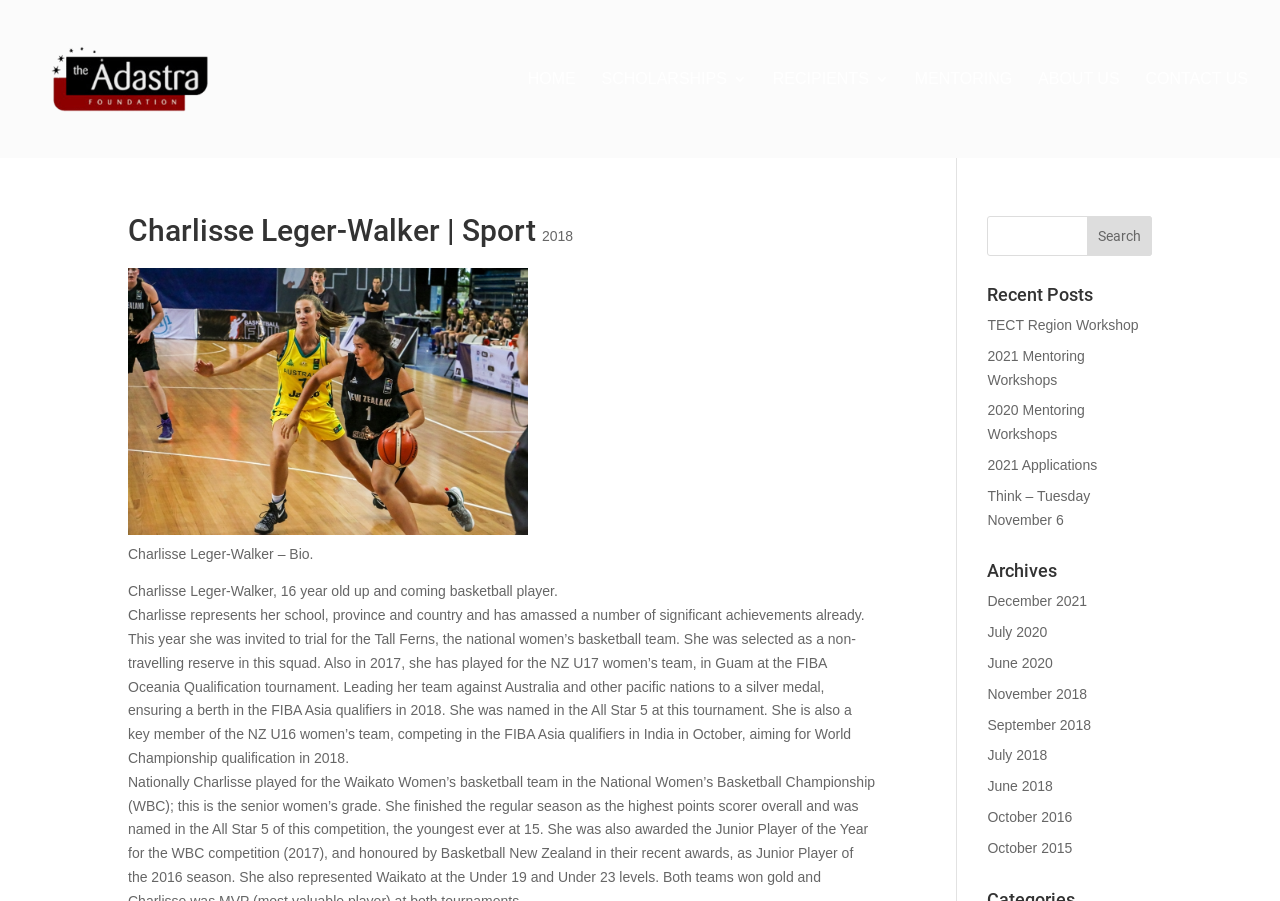Locate the bounding box coordinates of the element to click to perform the following action: 'go to HOME page'. The coordinates should be given as four float values between 0 and 1, in the form of [left, top, right, bottom].

[0.412, 0.08, 0.45, 0.175]